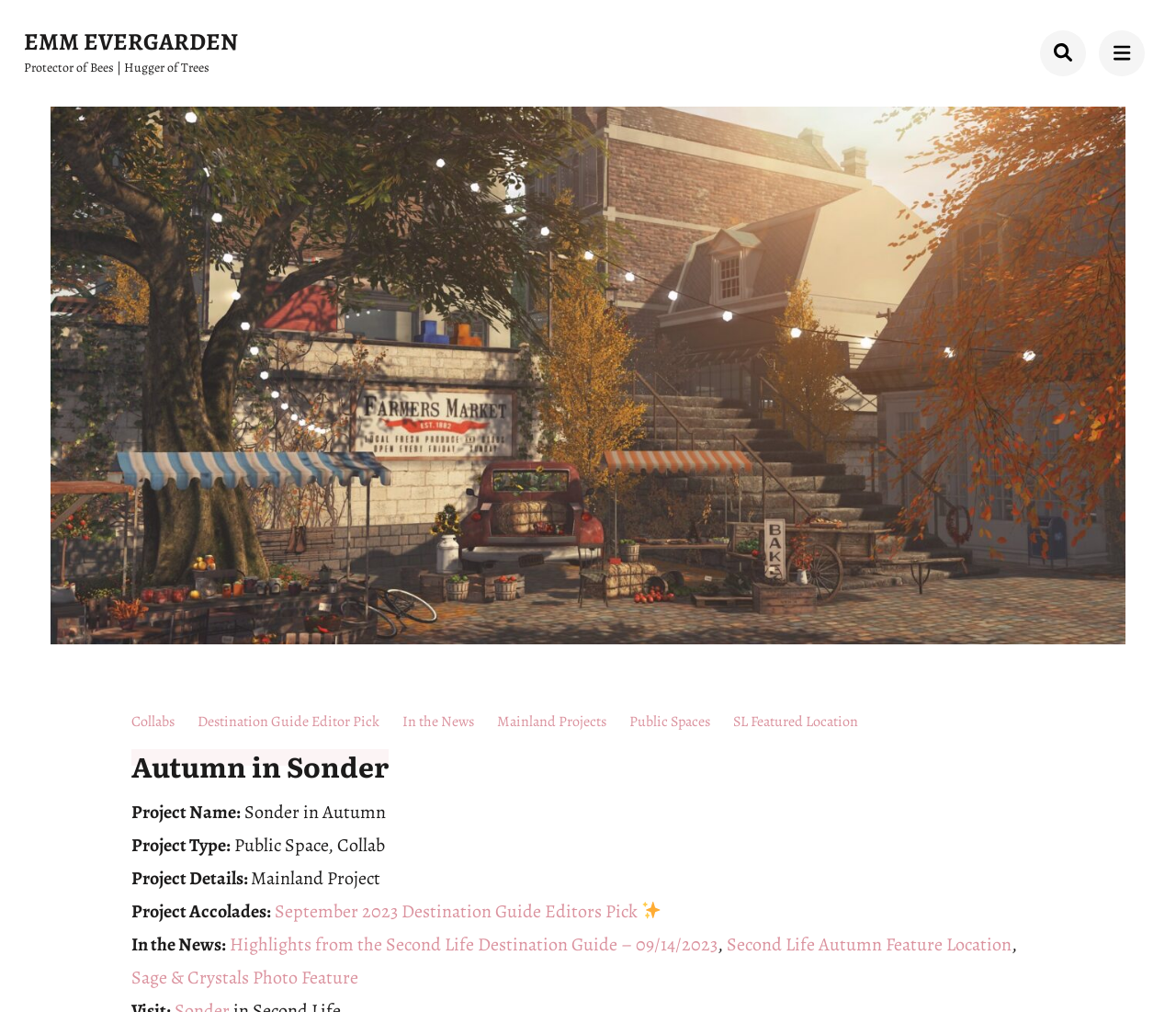Describe all the key features of the webpage in detail.

The webpage is about the "Autumn in Sonder" project, which is a public space and collaboration project located in Mainland. At the top left, there is a link to "EMM EVERGARDEN" and a static text "Protector of Bees | Hugger of Trees" next to it. On the top right, there are two empty links.

Below the top section, there is a large figure that takes up most of the page's width. Above the figure, there are seven links in a row, including "Collabs", "Destination Guide Editor Pick", "In the News", "Mainland Projects", "Public Spaces", "SL Featured Location", and others.

The main content of the page is divided into sections. The first section has a heading "Autumn in Sonder" and displays the project's details, including its name, type, and details. The project name is "Sonder in Autumn", and it is a public space and collaboration project located in Mainland.

The next section displays the project's accolades, including a "September 2023 Destination Guide Editors Pick" award, which is accompanied by a star symbol. Below this section, there is a section titled "In the News", which lists three news articles, including "Highlights from the Second Life Destination Guide – 09/14/2023", "Second Life Autumn Feature Location", and "Sage & Crystals Photo Feature".